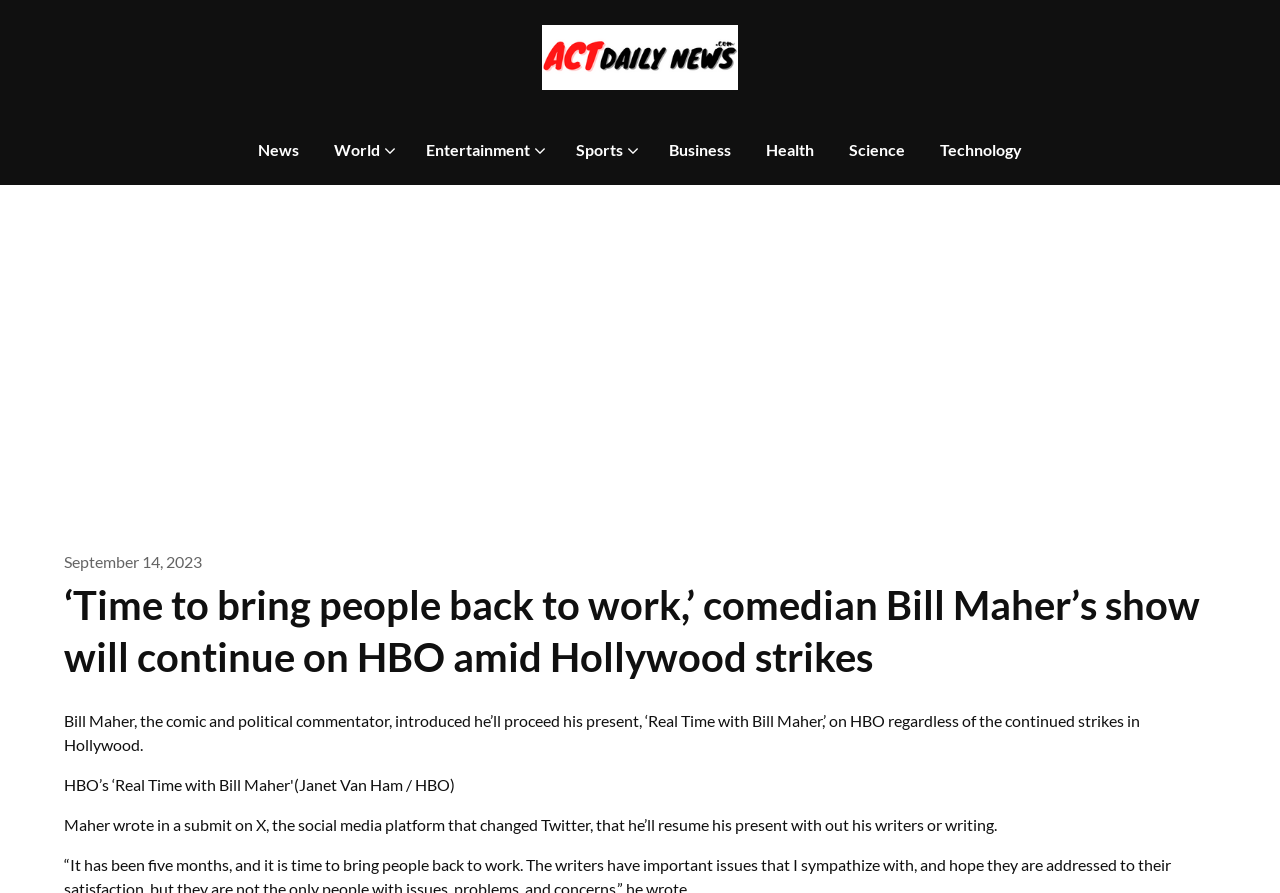When was the article published?
Examine the screenshot and reply with a single word or phrase.

September 14, 2023